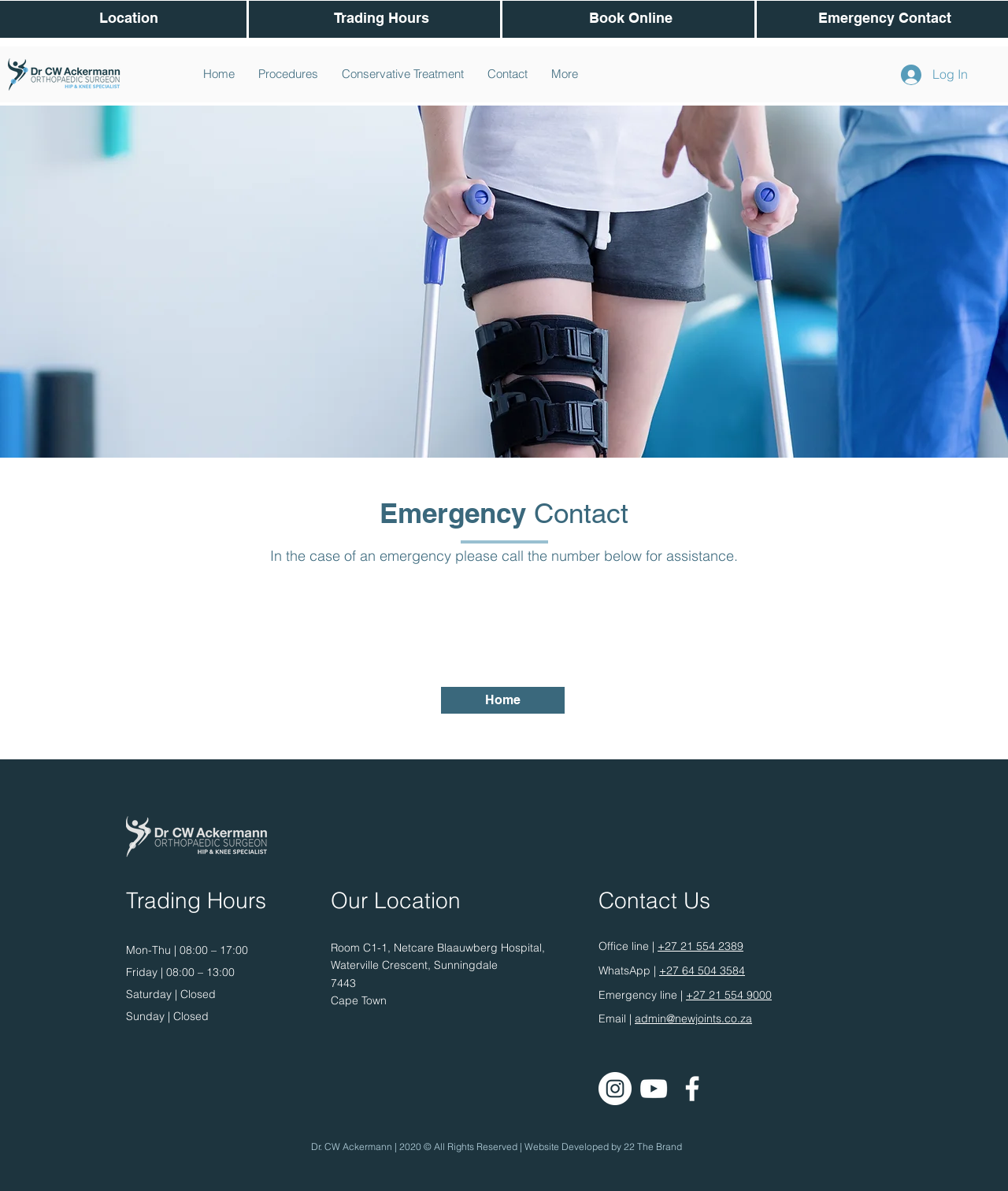Please find the bounding box coordinates of the element's region to be clicked to carry out this instruction: "View trading hours".

[0.331, 0.007, 0.426, 0.022]